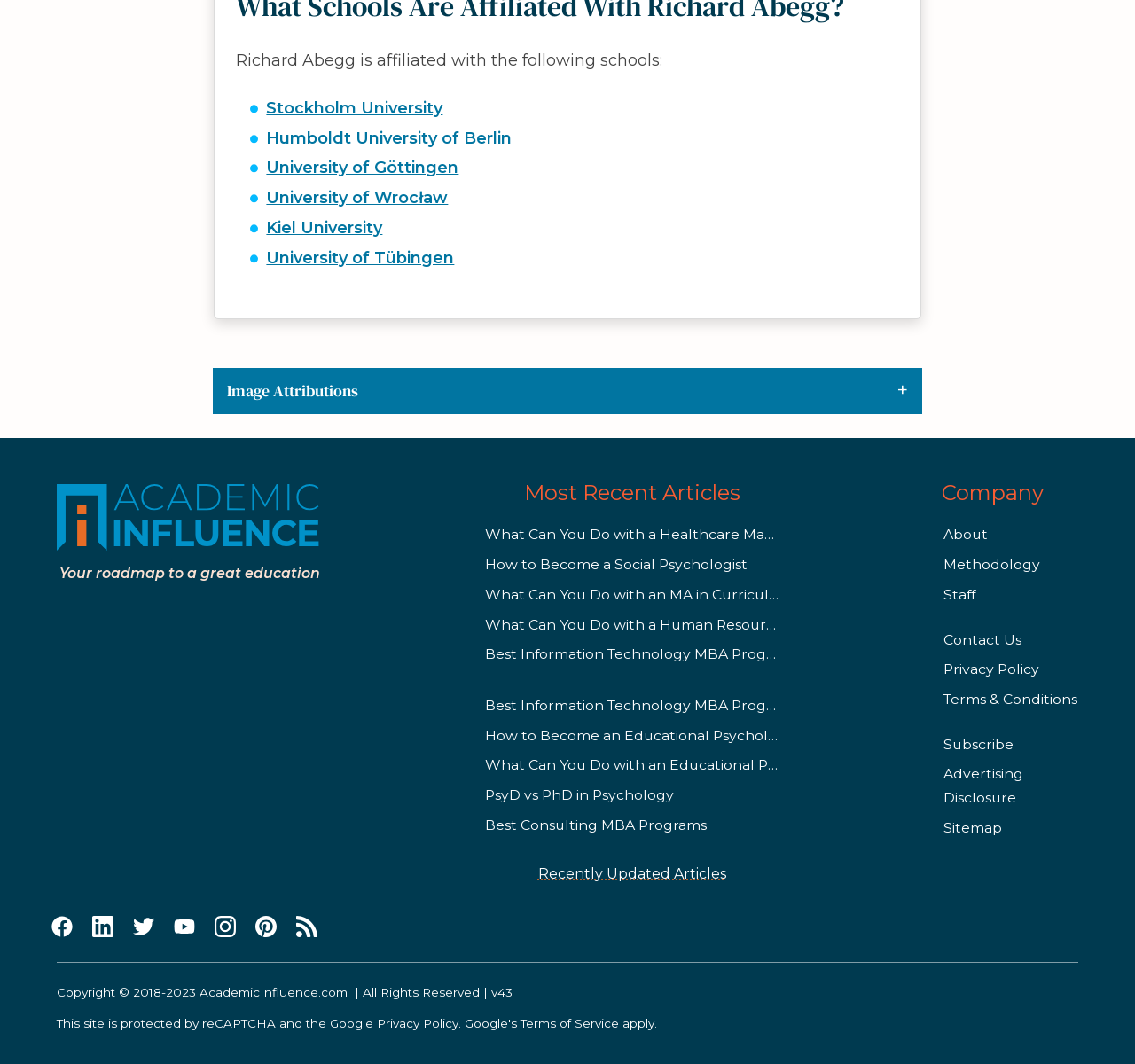What is Richard Abegg affiliated with? Refer to the image and provide a one-word or short phrase answer.

Universities